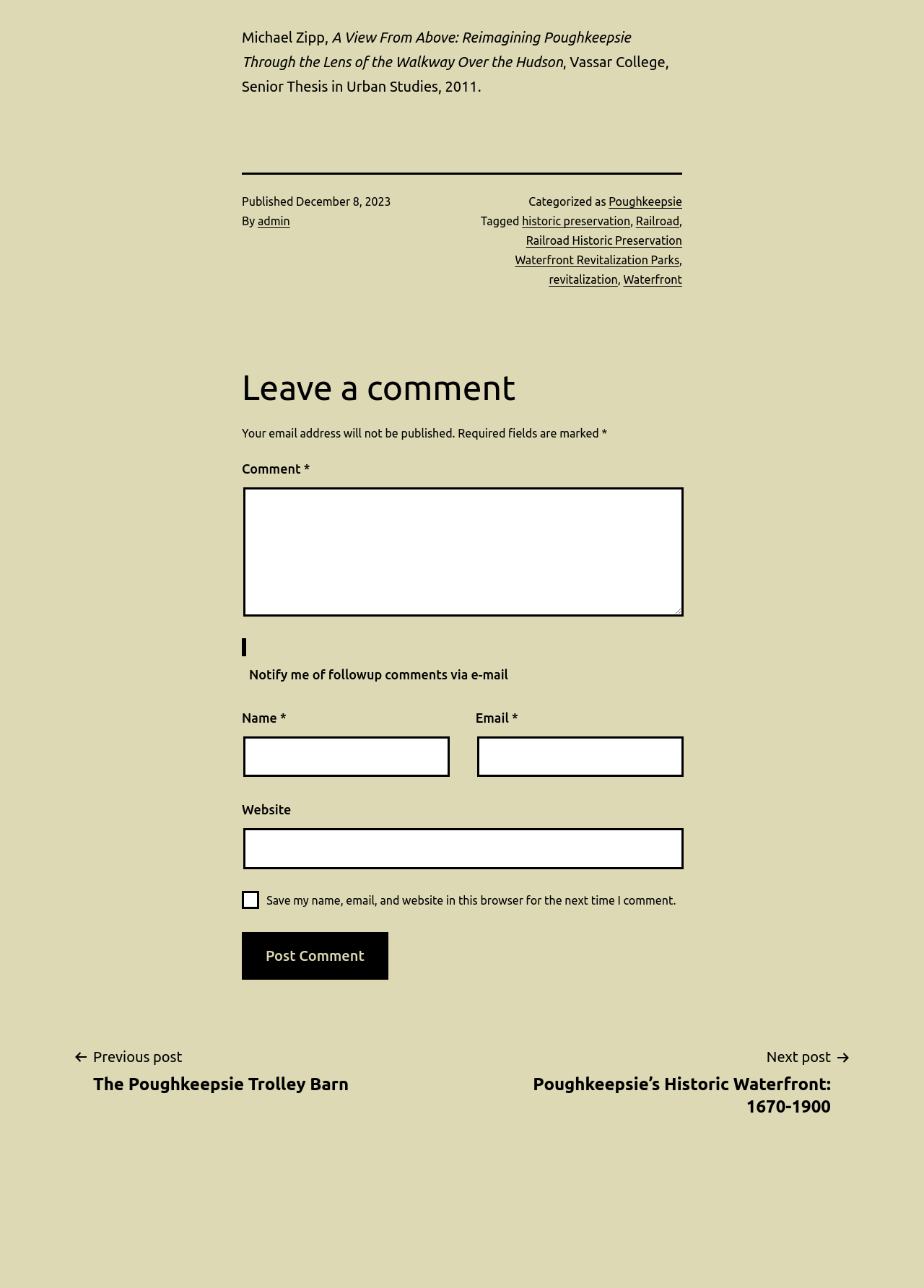Please identify the coordinates of the bounding box for the clickable region that will accomplish this instruction: "Enter your name in the 'Name' field".

[0.263, 0.572, 0.487, 0.603]